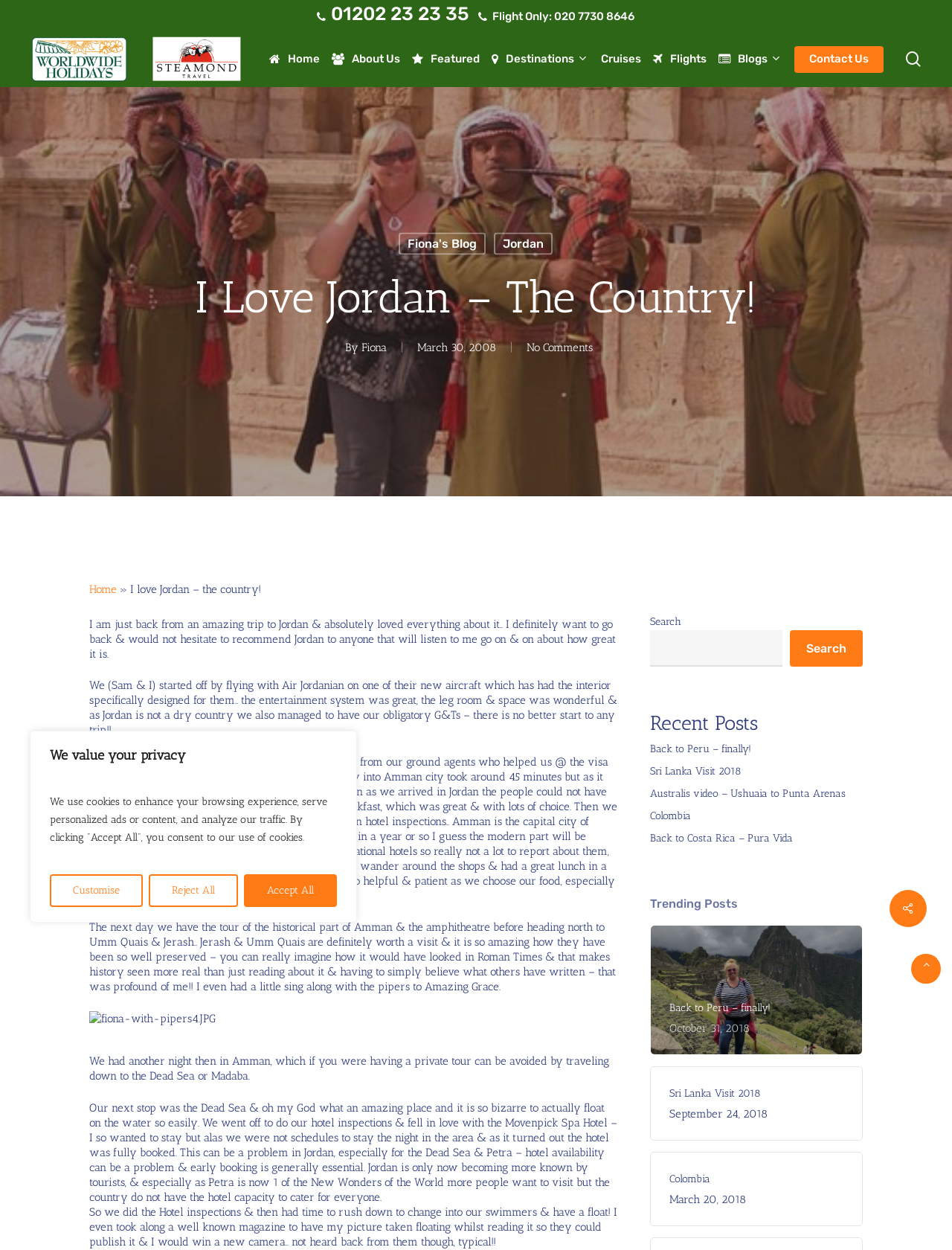Identify the bounding box coordinates of the area that should be clicked in order to complete the given instruction: "Contact Steamond Travel". The bounding box coordinates should be four float numbers between 0 and 1, i.e., [left, top, right, bottom].

[0.834, 0.041, 0.928, 0.054]